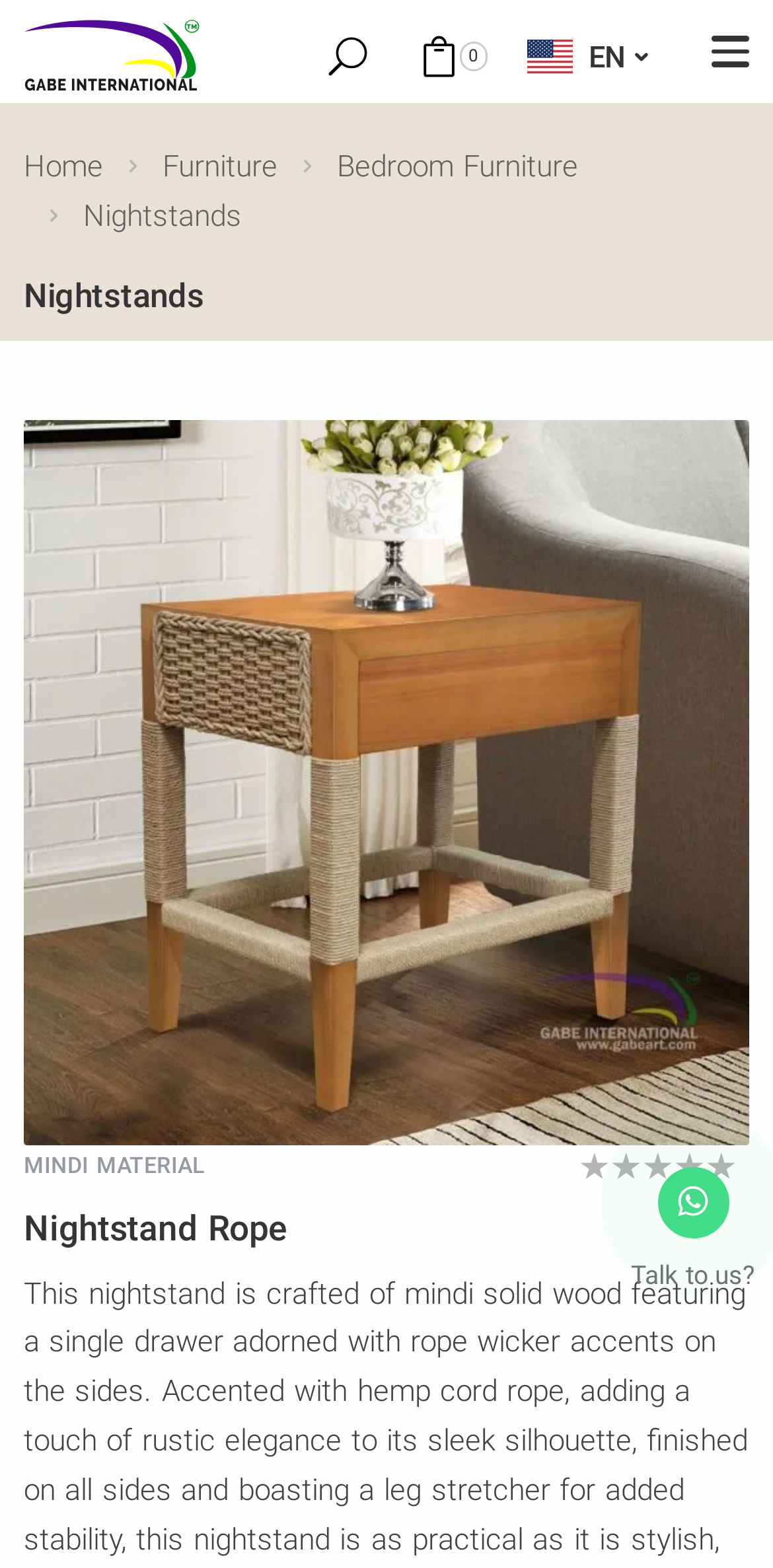Given the following UI element description: "Home", find the bounding box coordinates in the webpage screenshot.

[0.031, 0.091, 0.133, 0.122]